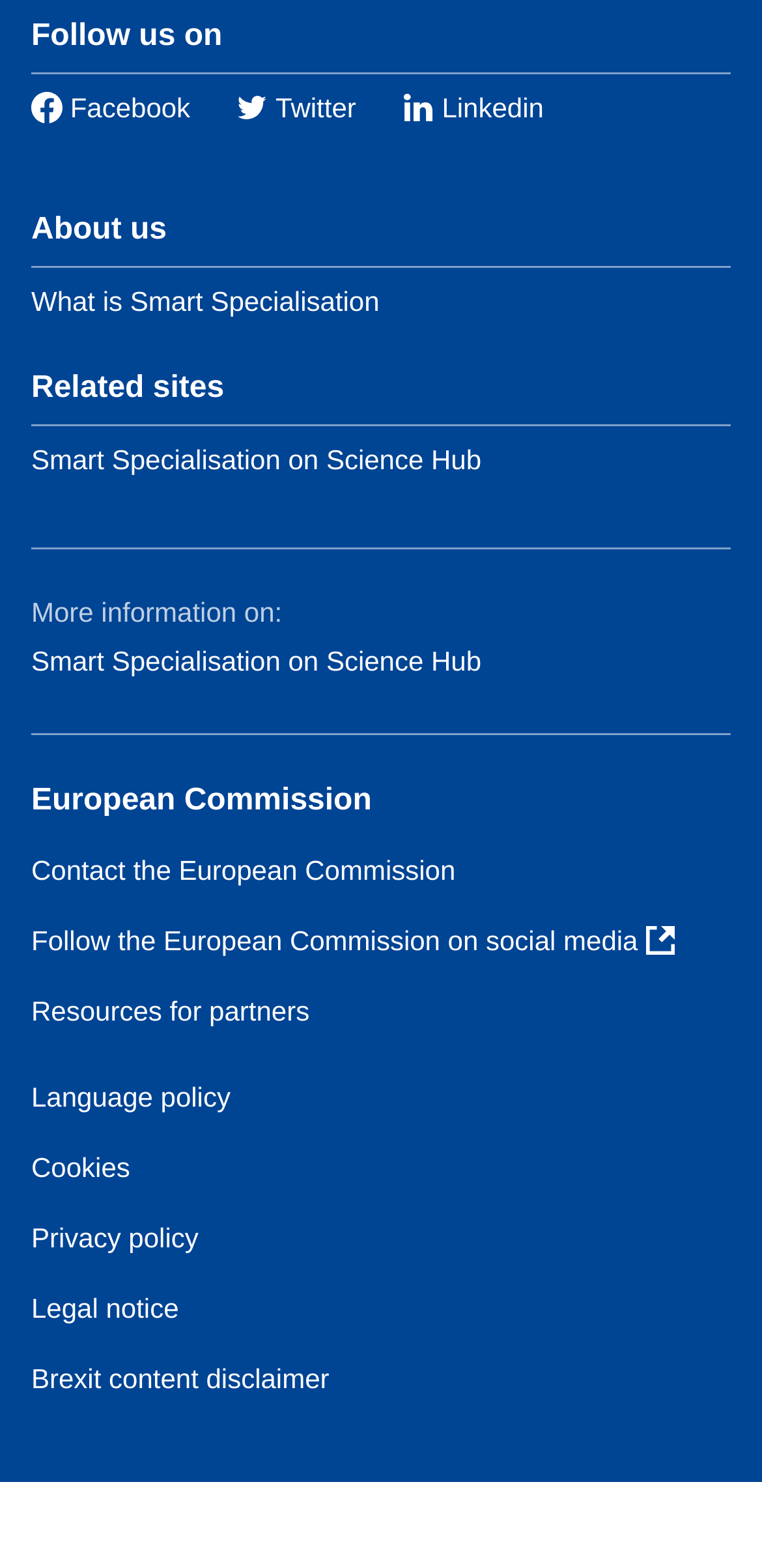What is the topic of the webpage?
Provide a short answer using one word or a brief phrase based on the image.

Smart Specialisation